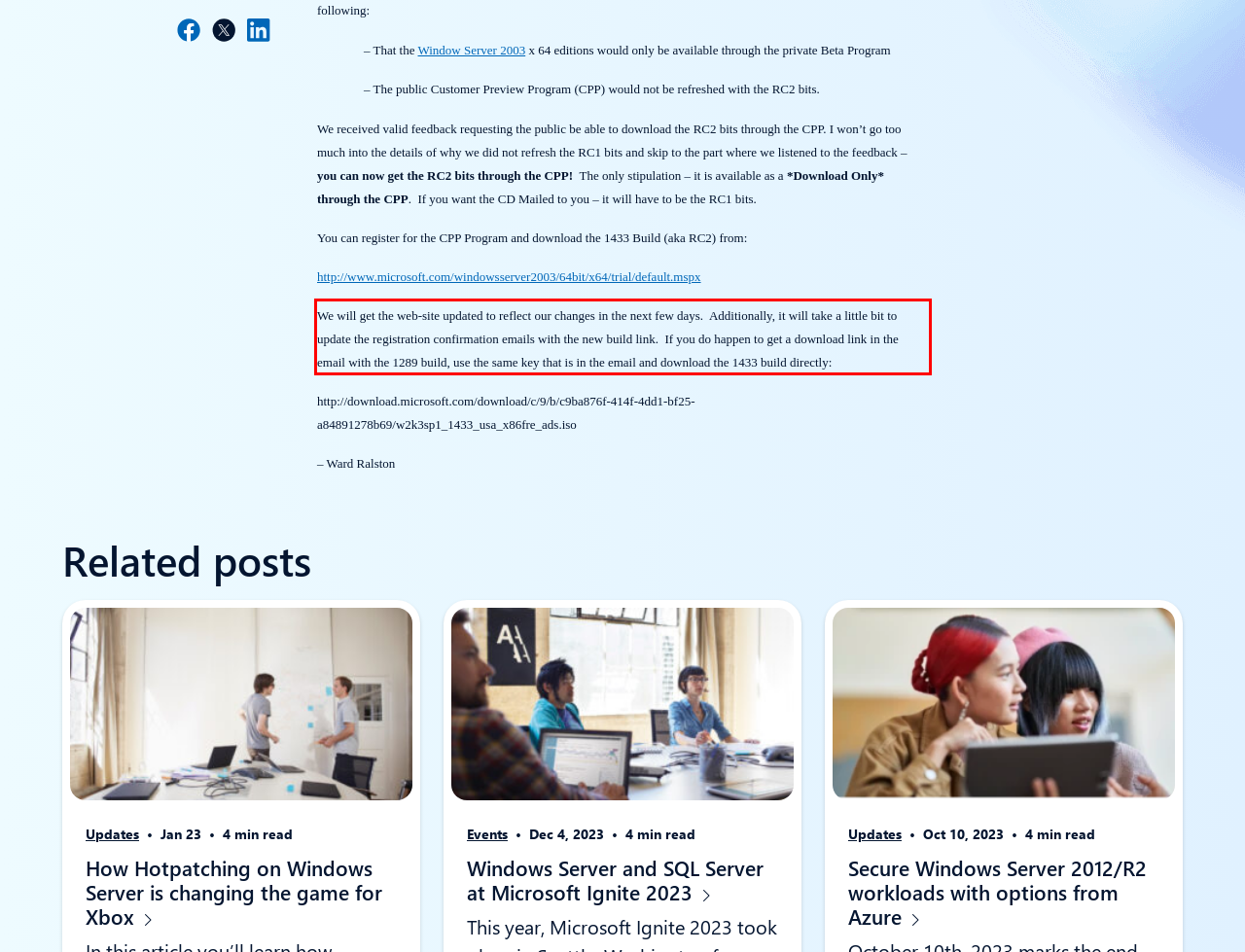Identify the text within the red bounding box on the webpage screenshot and generate the extracted text content.

We will get the web-site updated to reflect our changes in the next few days. Additionally, it will take a little bit to update the registration confirmation emails with the new build link. If you do happen to get a download link in the email with the 1289 build, use the same key that is in the email and download the 1433 build directly: